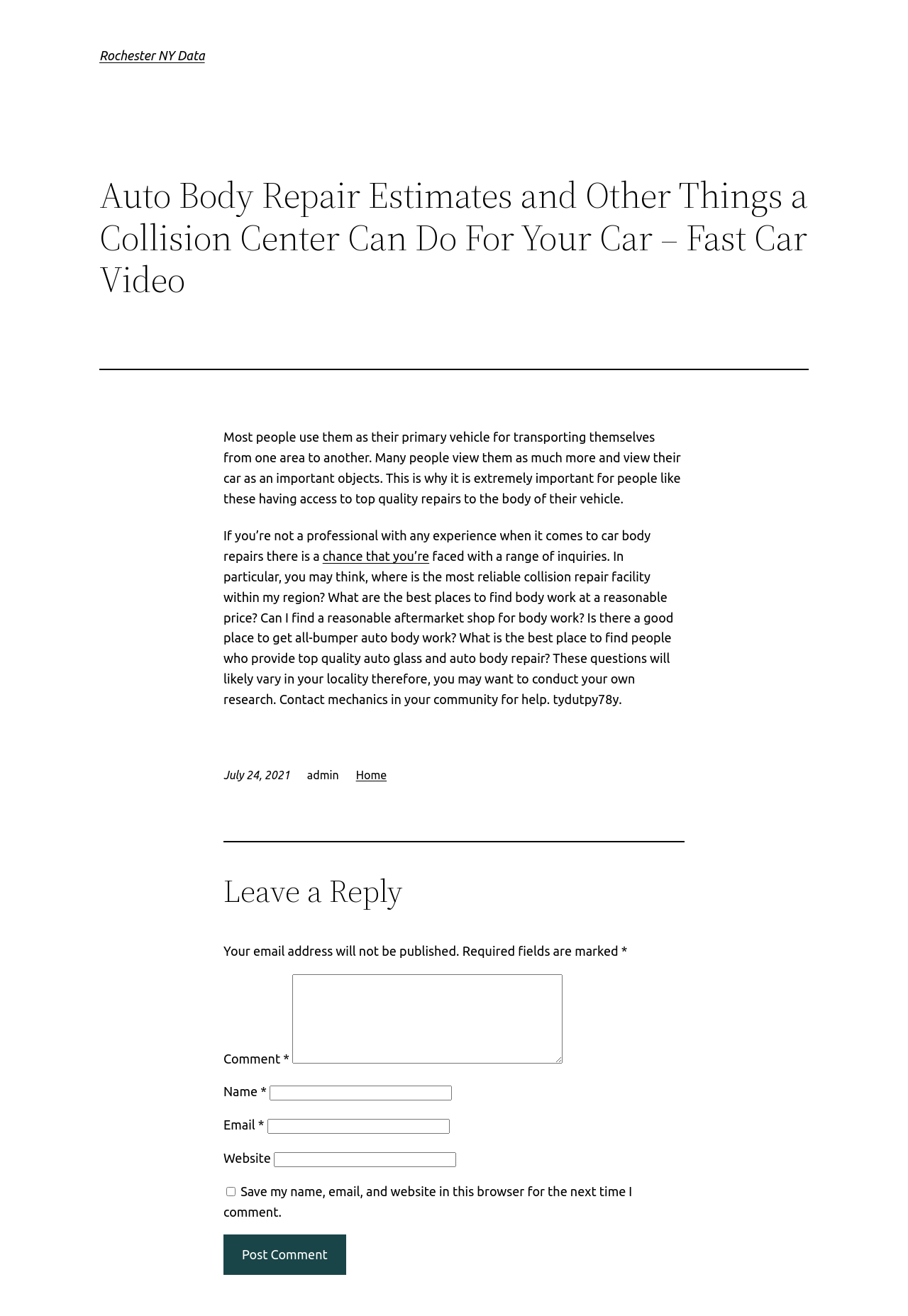Find the bounding box coordinates for the area that should be clicked to accomplish the instruction: "Click the Post Comment button".

[0.246, 0.938, 0.381, 0.969]